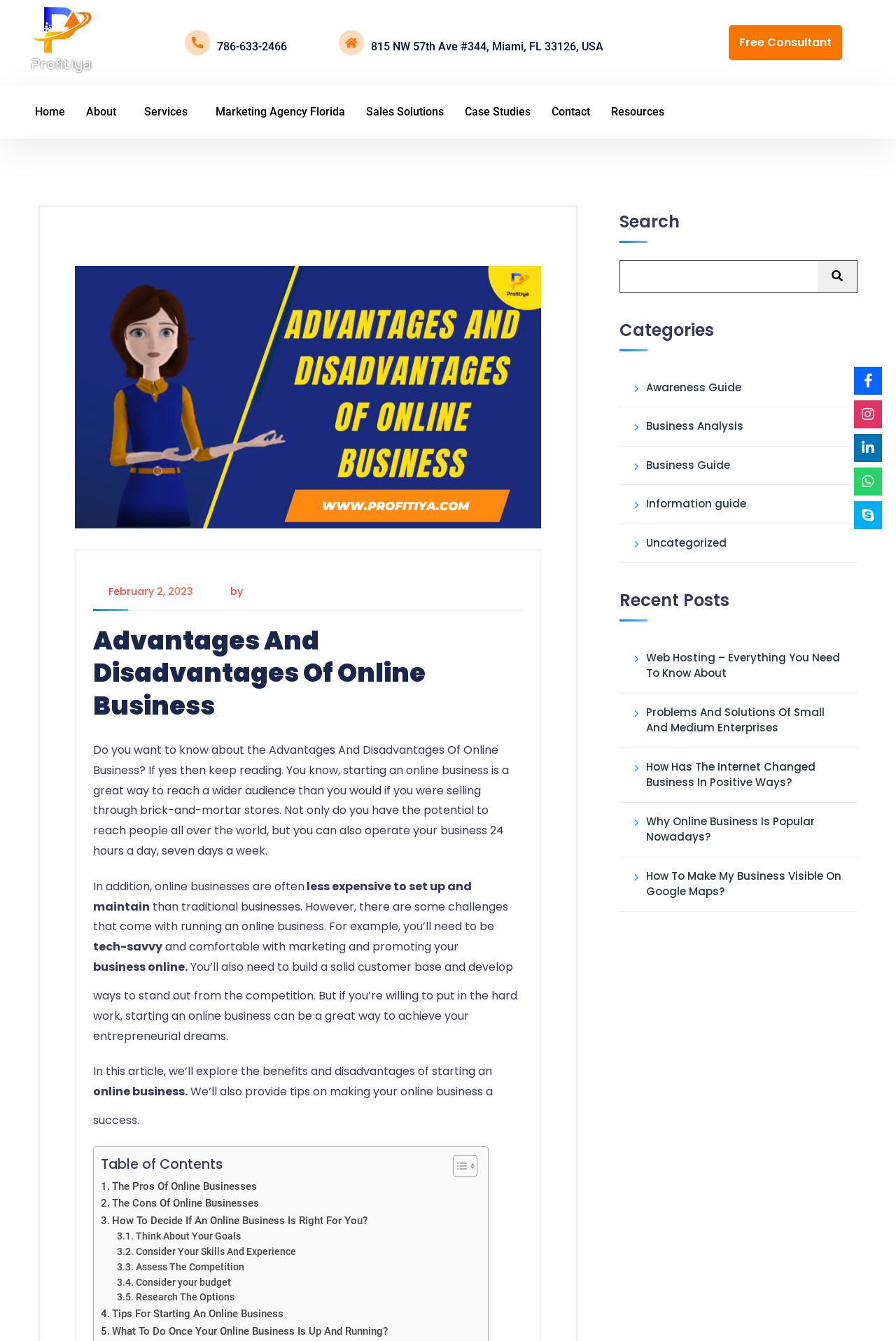From the given element description: "Sales Solutions", find the bounding box for the UI element. Provide the coordinates as four float numbers between 0 and 1, in the order [left, top, right, bottom].

[0.397, 0.072, 0.507, 0.096]